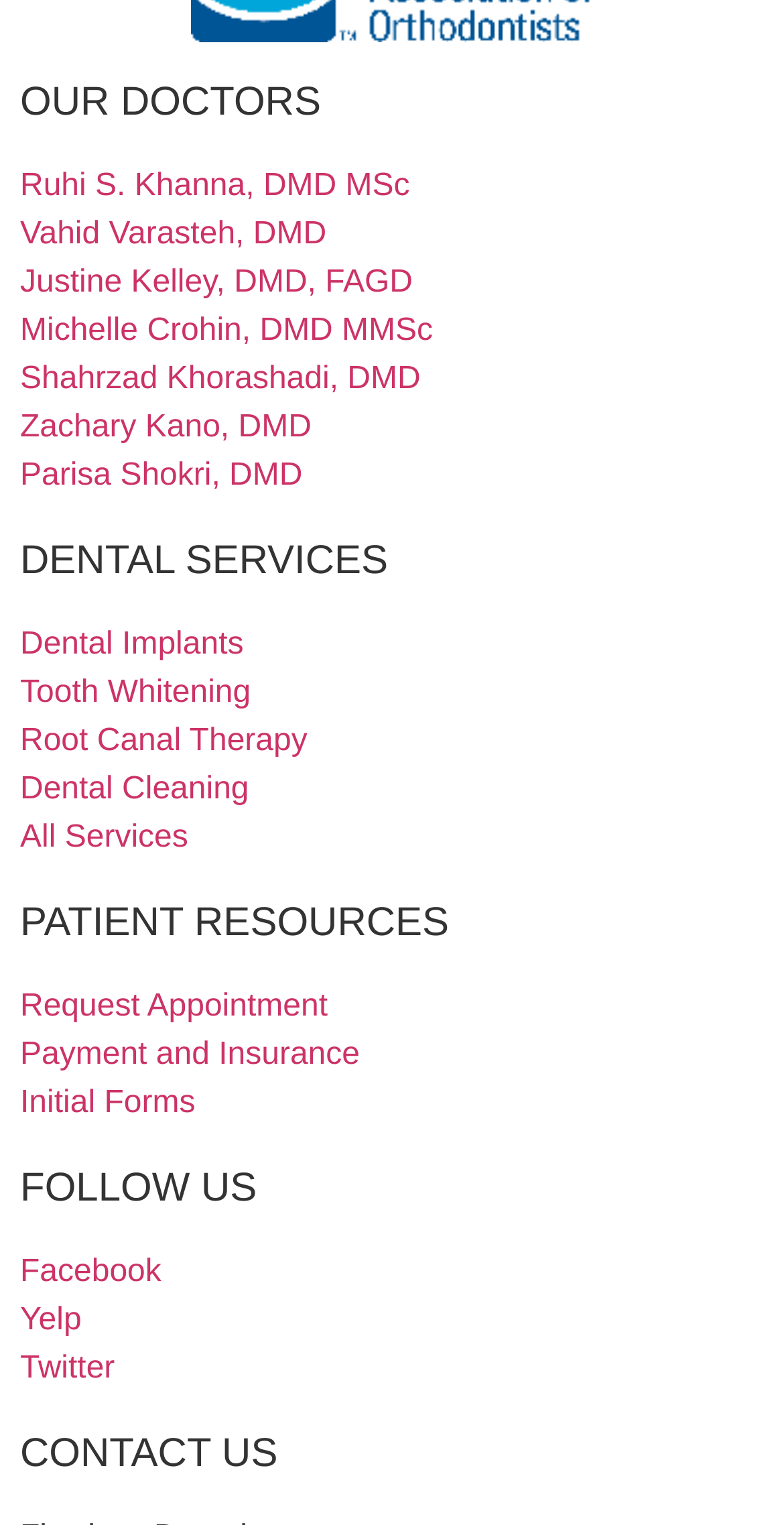How many sections are there on the webpage?
Based on the image, give a concise answer in the form of a single word or short phrase.

4